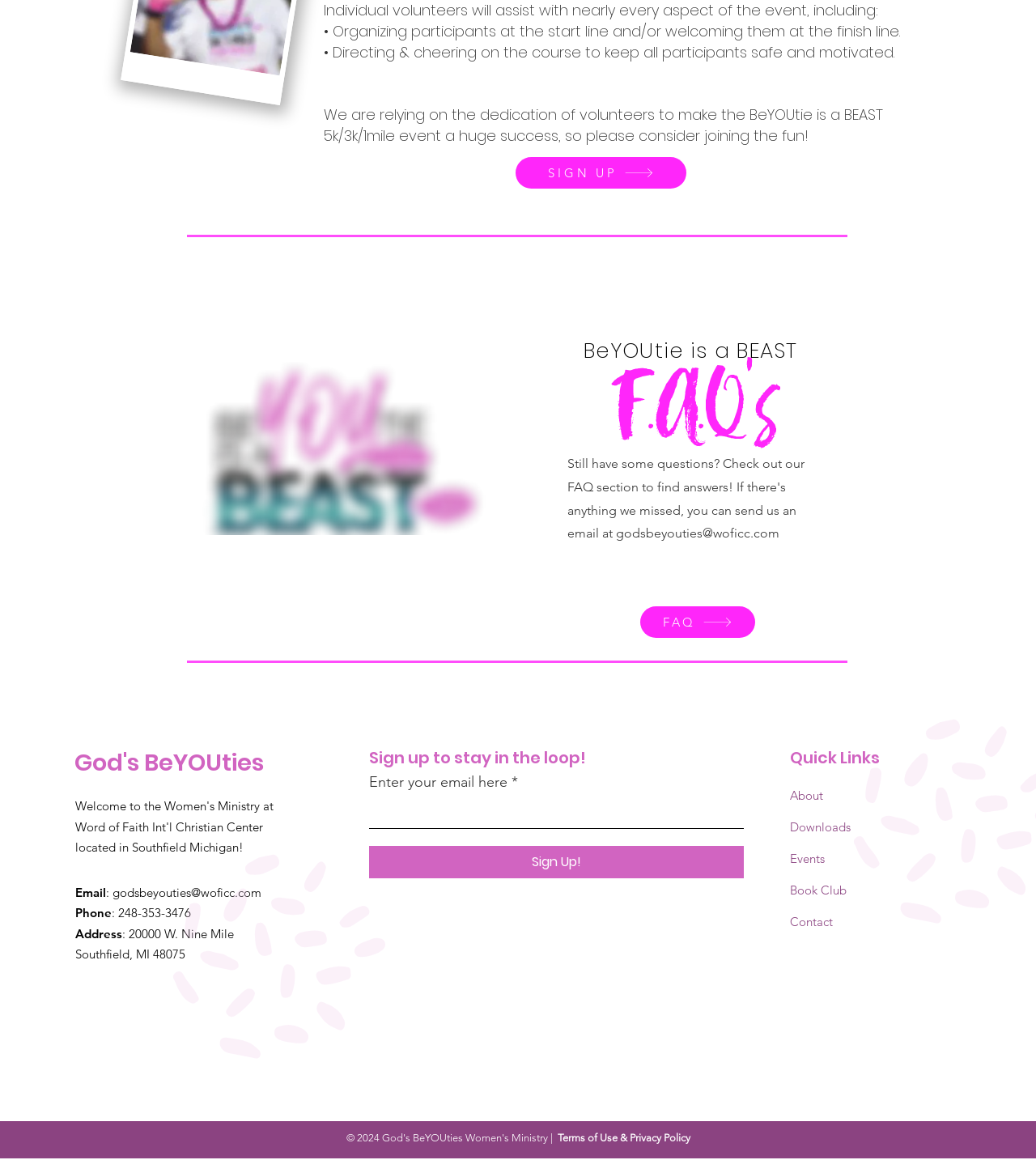Please find the bounding box coordinates for the clickable element needed to perform this instruction: "Click the 'Sign Up!' button".

[0.356, 0.729, 0.718, 0.757]